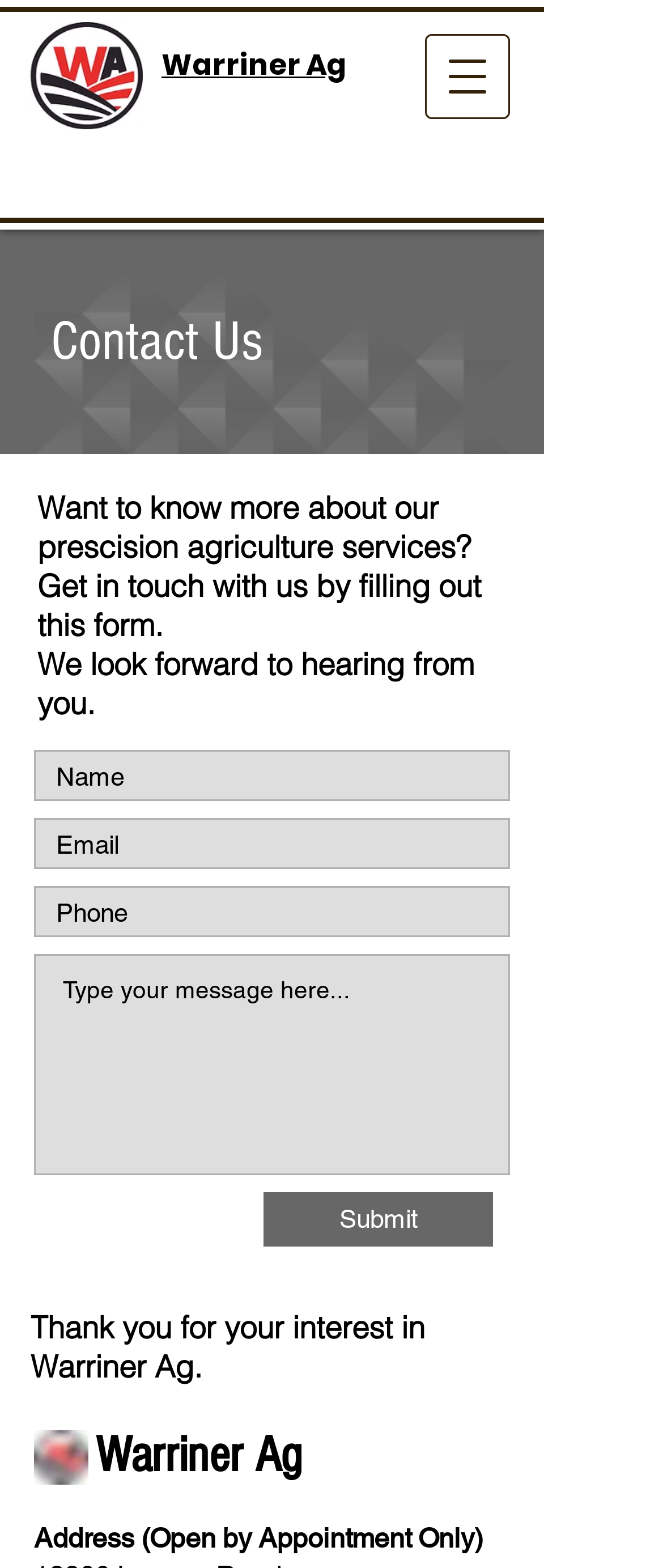Please identify the bounding box coordinates of the clickable element to fulfill the following instruction: "Follow Warriner Ag on Twitter". The coordinates should be four float numbers between 0 and 1, i.e., [left, top, right, bottom].

[0.026, 0.093, 0.415, 0.115]